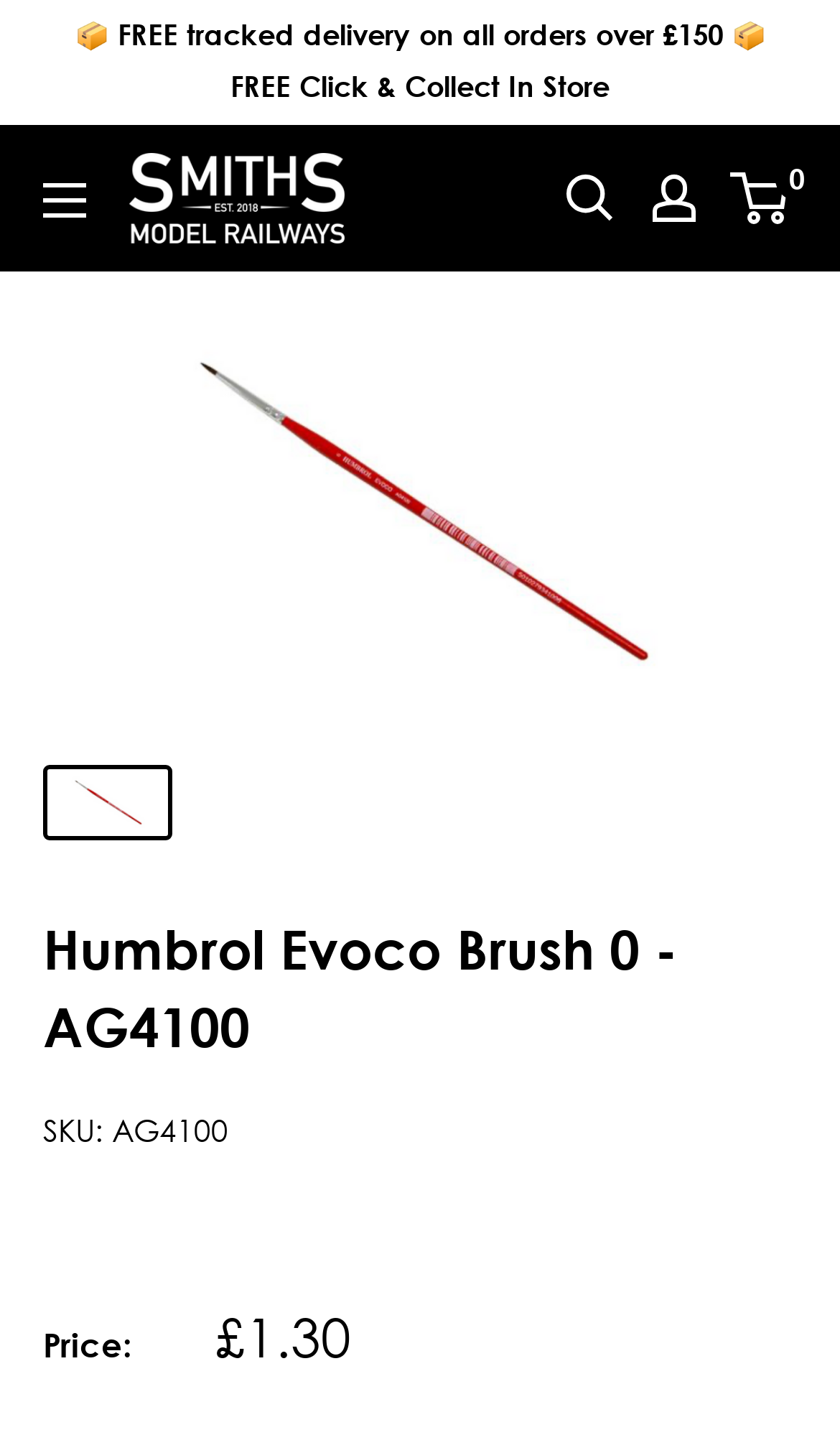What is the SKU of the product?
Please provide a comprehensive answer based on the details in the screenshot.

I found a static text that says 'SKU:' but it does not provide the actual SKU value of the product.